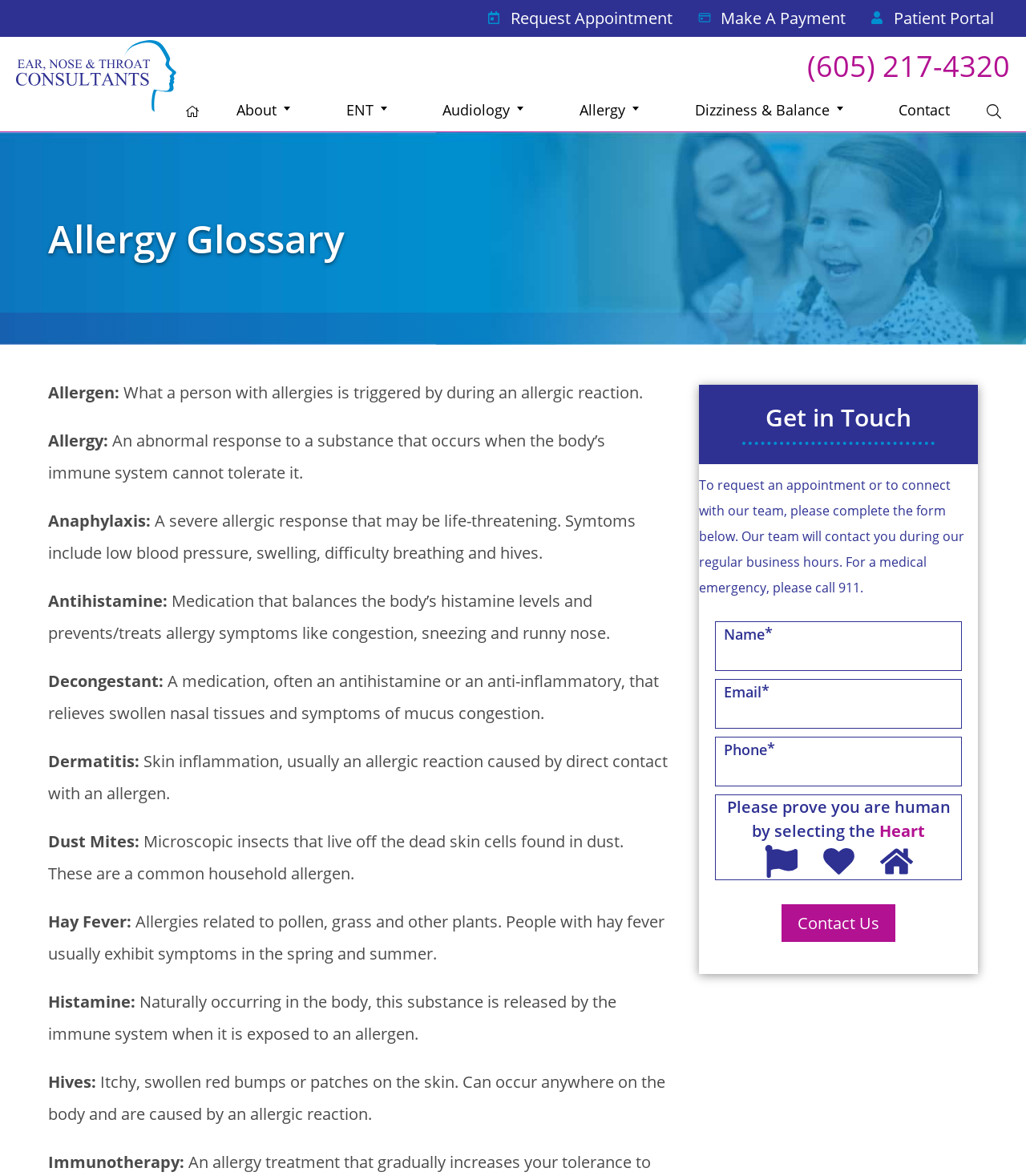Use a single word or phrase to answer the question:
What is the first allergy term defined on the webpage?

Allergen